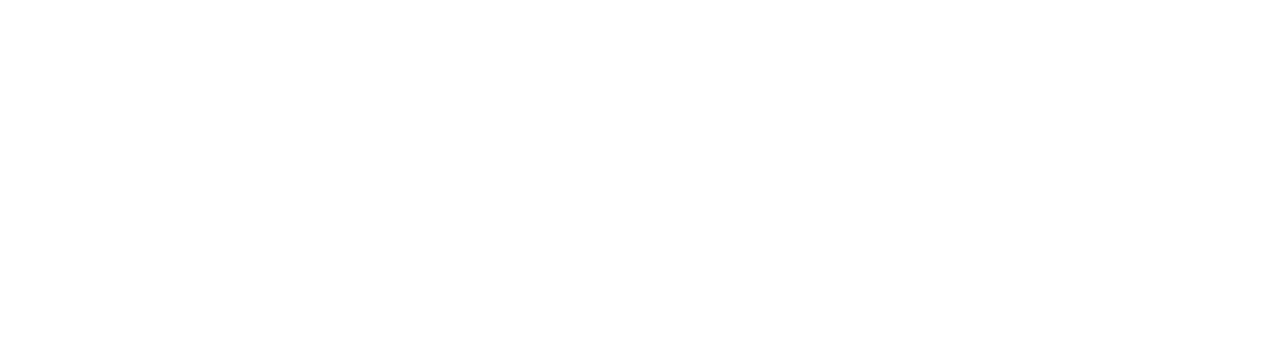What is the 'Become a Friend of the Libraries' link for?
Examine the webpage screenshot and provide an in-depth answer to the question.

The 'Become a Friend of the Libraries' link is accompanied by a heart symbol, which suggests that it is for joining a program or community that supports the library, rather than just accessing library resources.